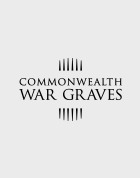Carefully examine the image and provide an in-depth answer to the question: What is the purpose of the section where this image is located?

The image is part of a section dedicated to grave registration documents, which suggests that the purpose of this section is to provide visitors with insights into military burials and records associated with the heroes honored by the CWGC.